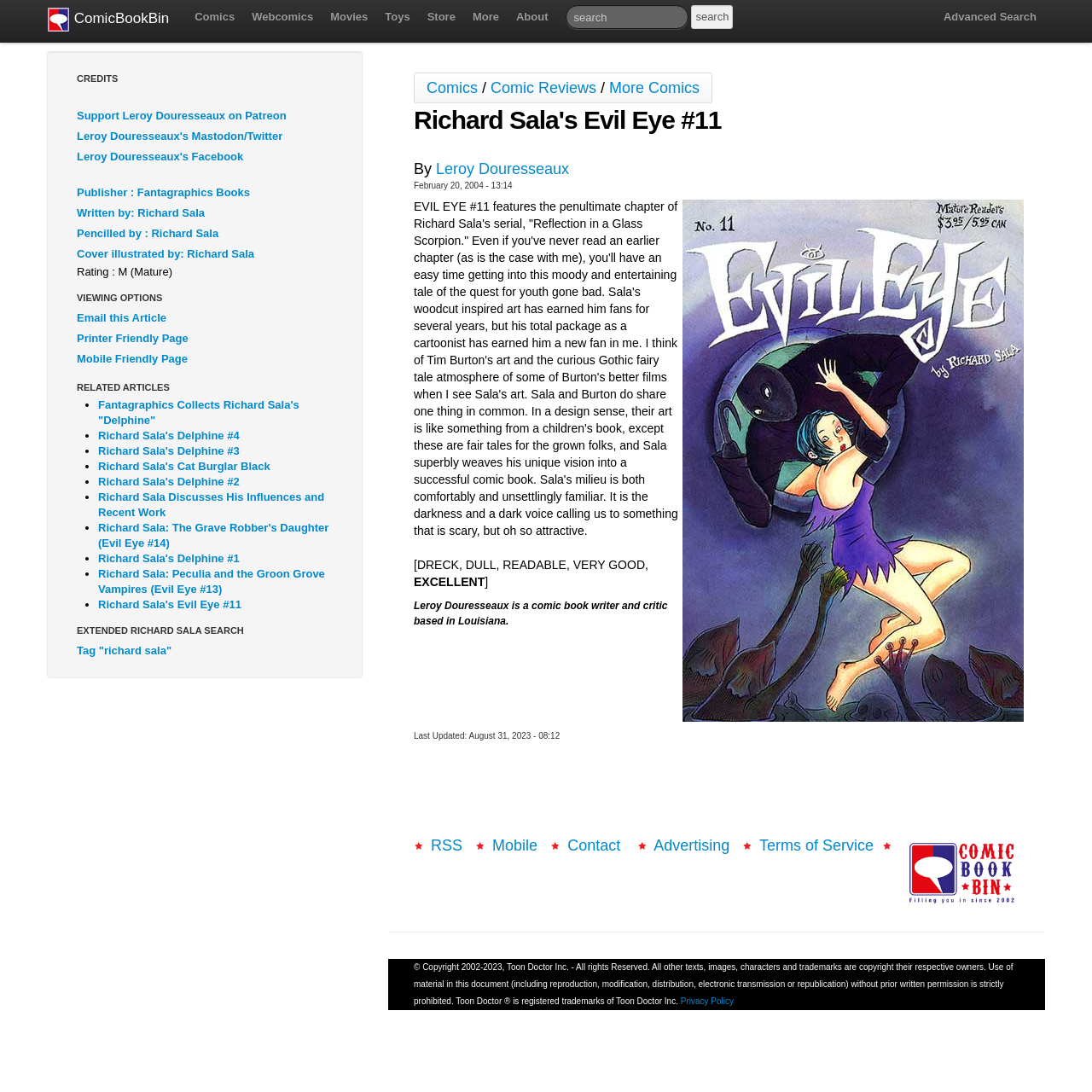Locate the bounding box coordinates of the clickable part needed for the task: "Search for comics".

[0.518, 0.005, 0.63, 0.027]